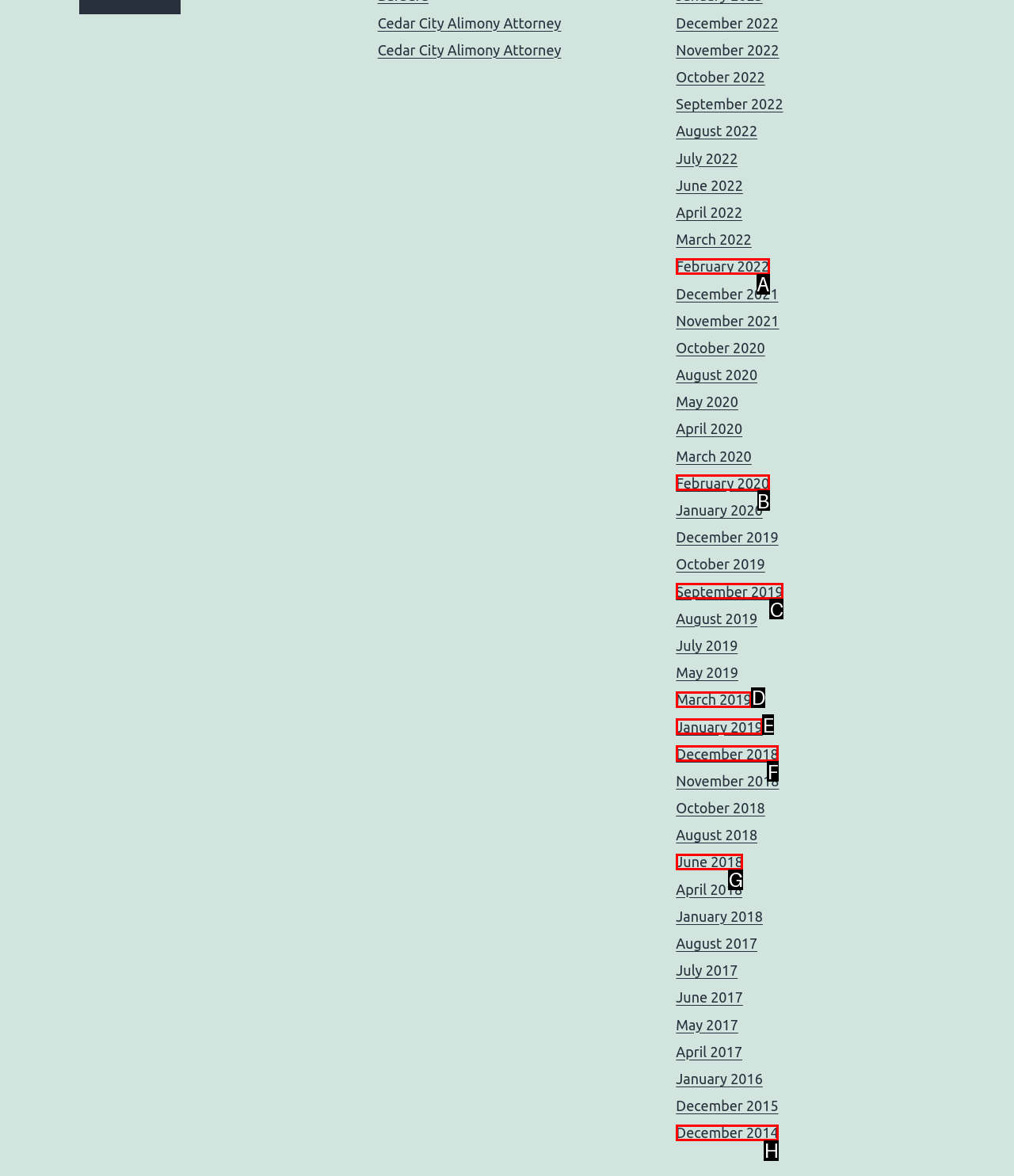Based on the description: March 2019, find the HTML element that matches it. Provide your answer as the letter of the chosen option.

D